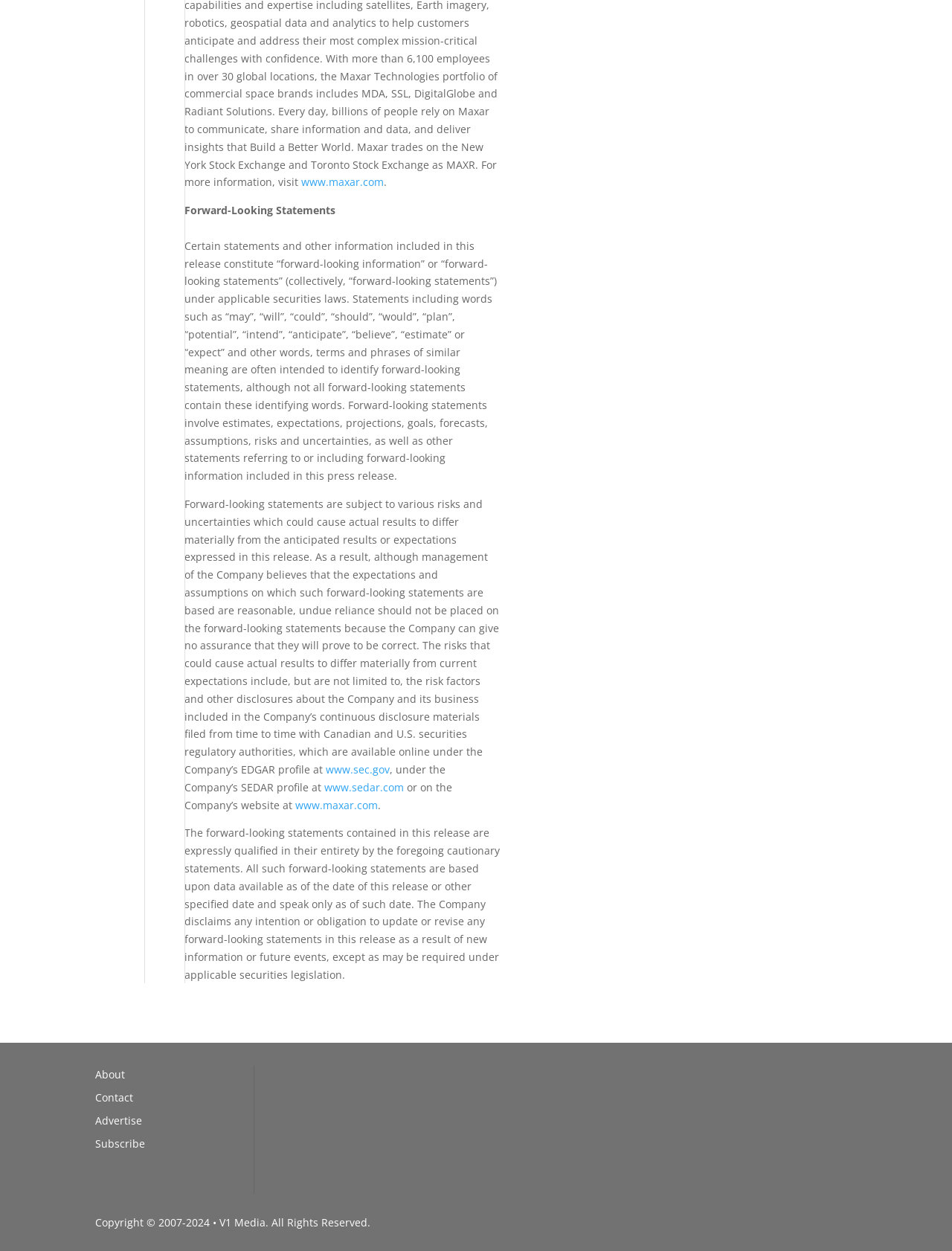Locate the bounding box coordinates of the segment that needs to be clicked to meet this instruction: "Check About page".

[0.1, 0.853, 0.131, 0.865]